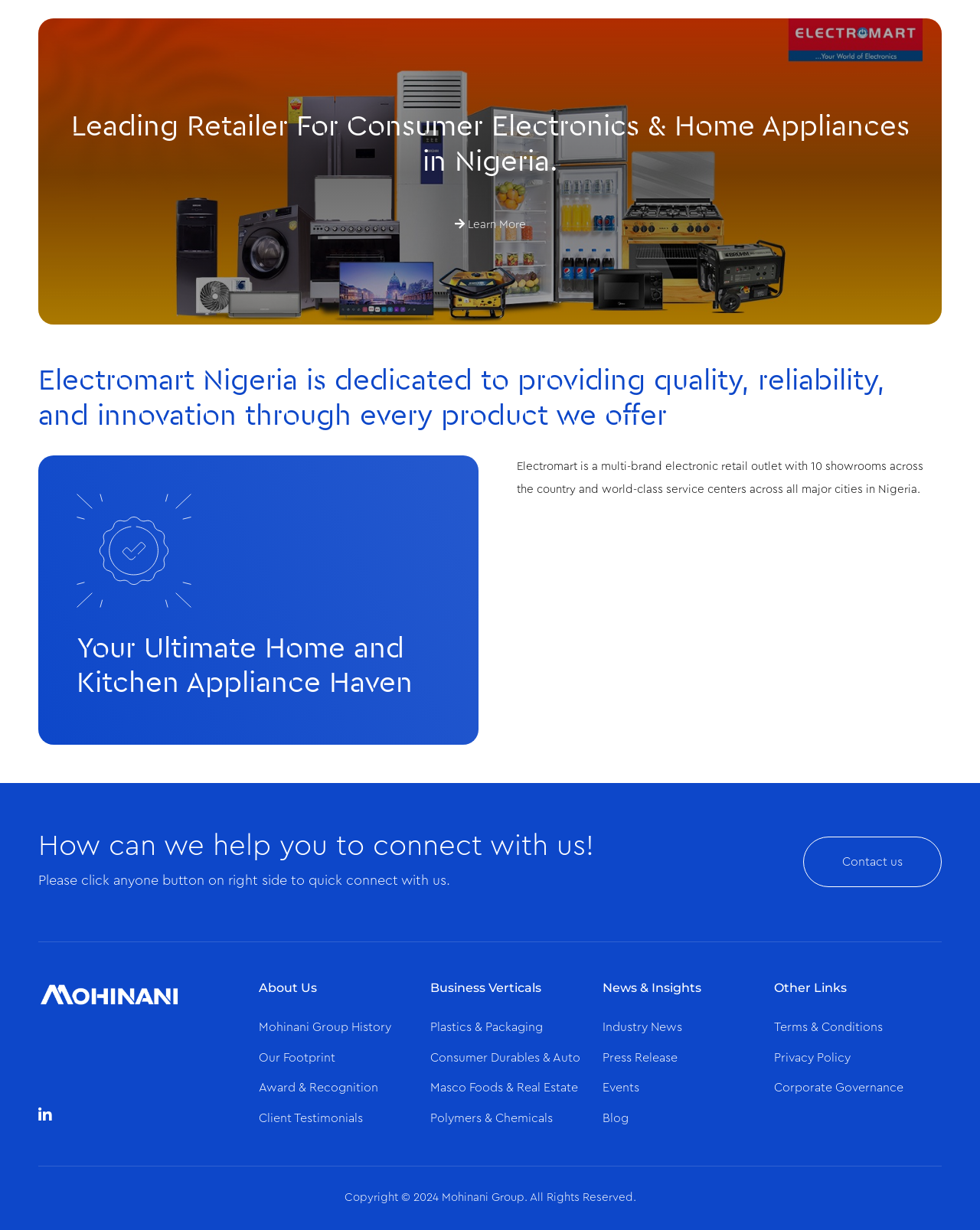How many showrooms does Electromart have across Nigeria?
With the help of the image, please provide a detailed response to the question.

According to the StaticText 'Electromart is a multi-brand electronic retail outlet with 10 showrooms across the country and world-class service centers across all major cities in Nigeria.', Electromart has 10 showrooms across Nigeria.